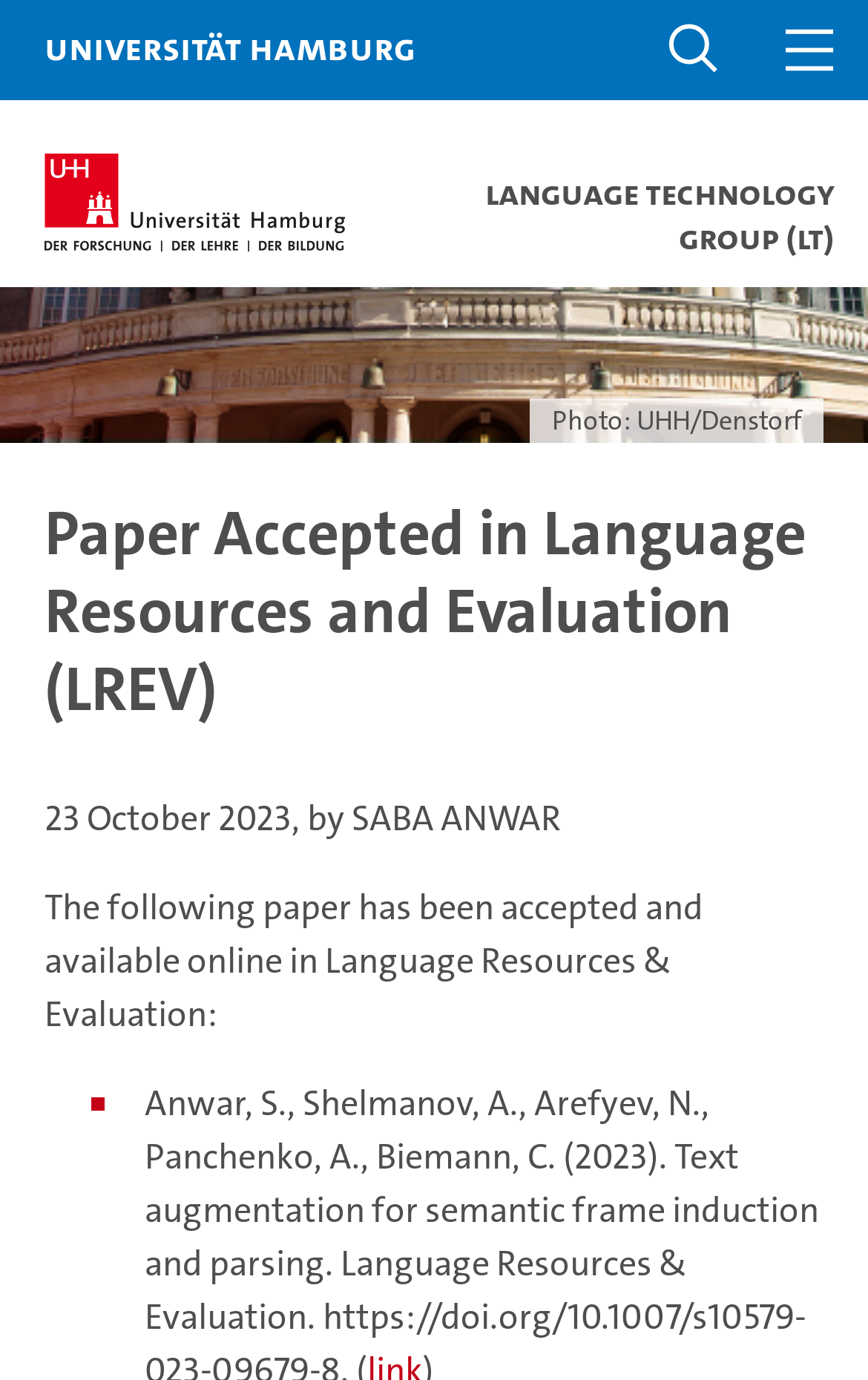What is the function of the button 'Search'?
Based on the image, answer the question with a single word or brief phrase.

To search